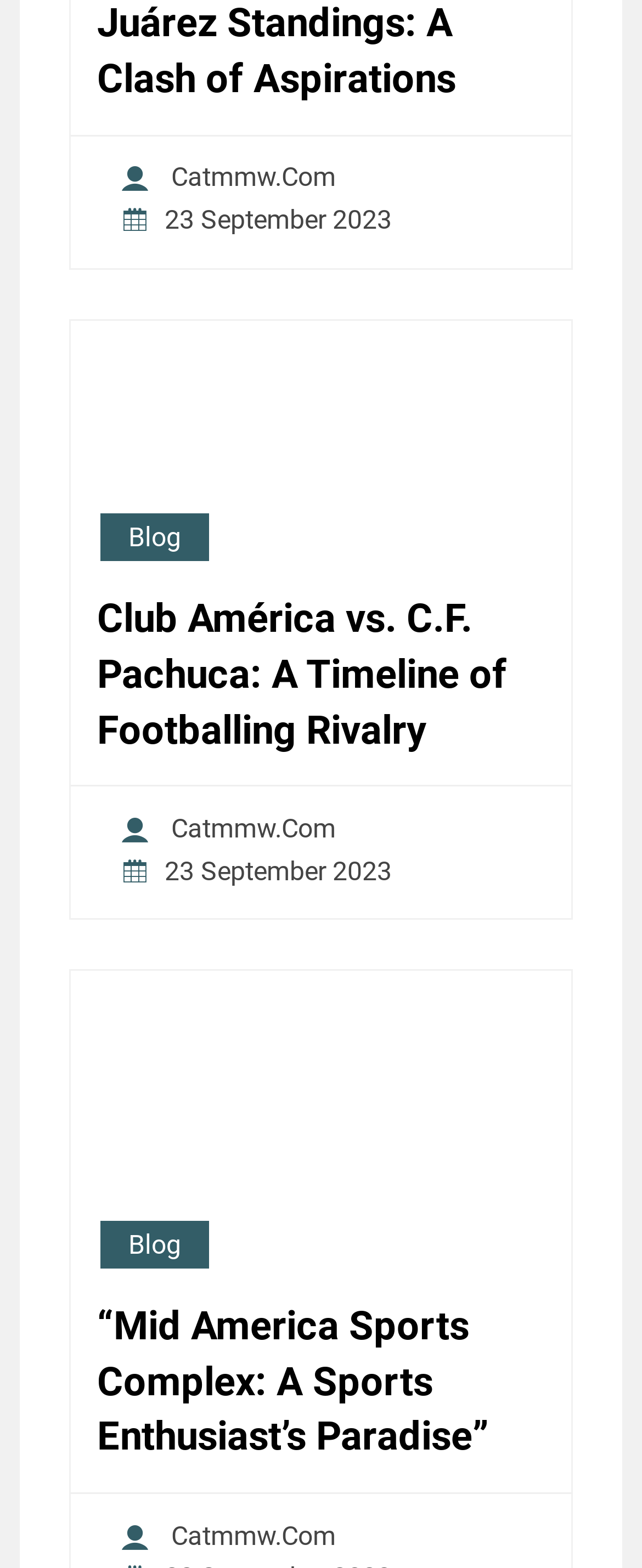Extract the bounding box coordinates of the UI element described by: "23 September 202323 September 2023". The coordinates should include four float numbers ranging from 0 to 1, e.g., [left, top, right, bottom].

[0.256, 0.545, 0.61, 0.565]